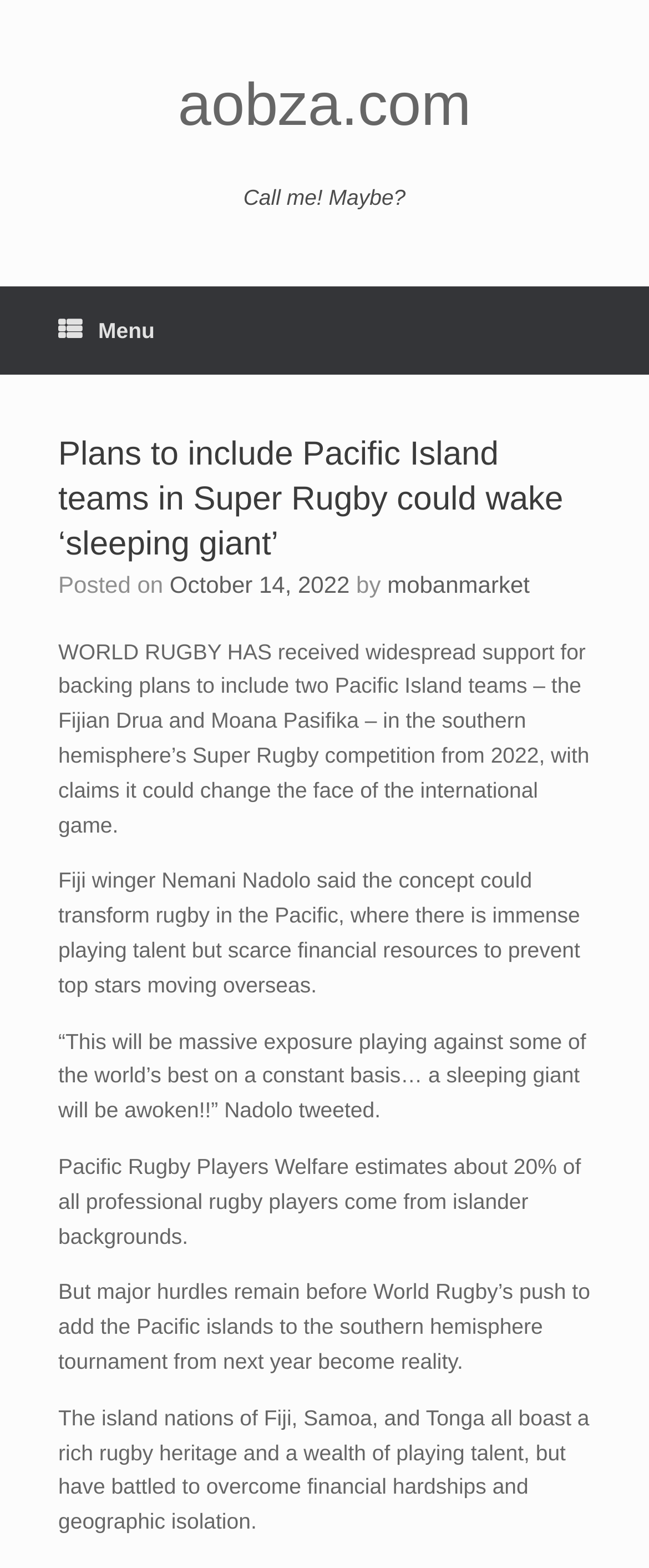What percentage of professional rugby players come from islander backgrounds?
Refer to the image and give a detailed answer to the query.

I found the answer by reading the article content, specifically the sentence 'Pacific Rugby Players Welfare estimates about 20% of all professional rugby players come from islander backgrounds.' which provides the percentage.